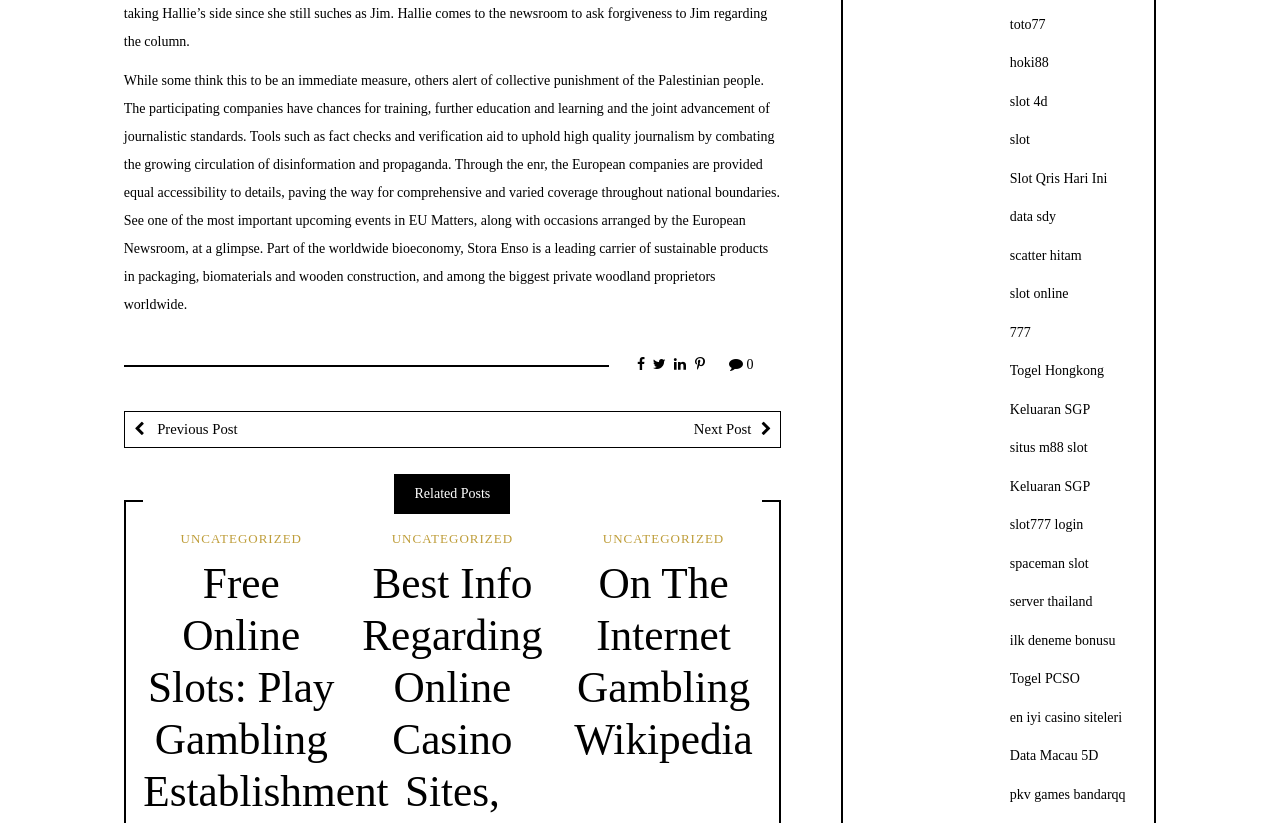What is the category of the related posts?
Examine the screenshot and reply with a single word or phrase.

UNCATEGORIZED